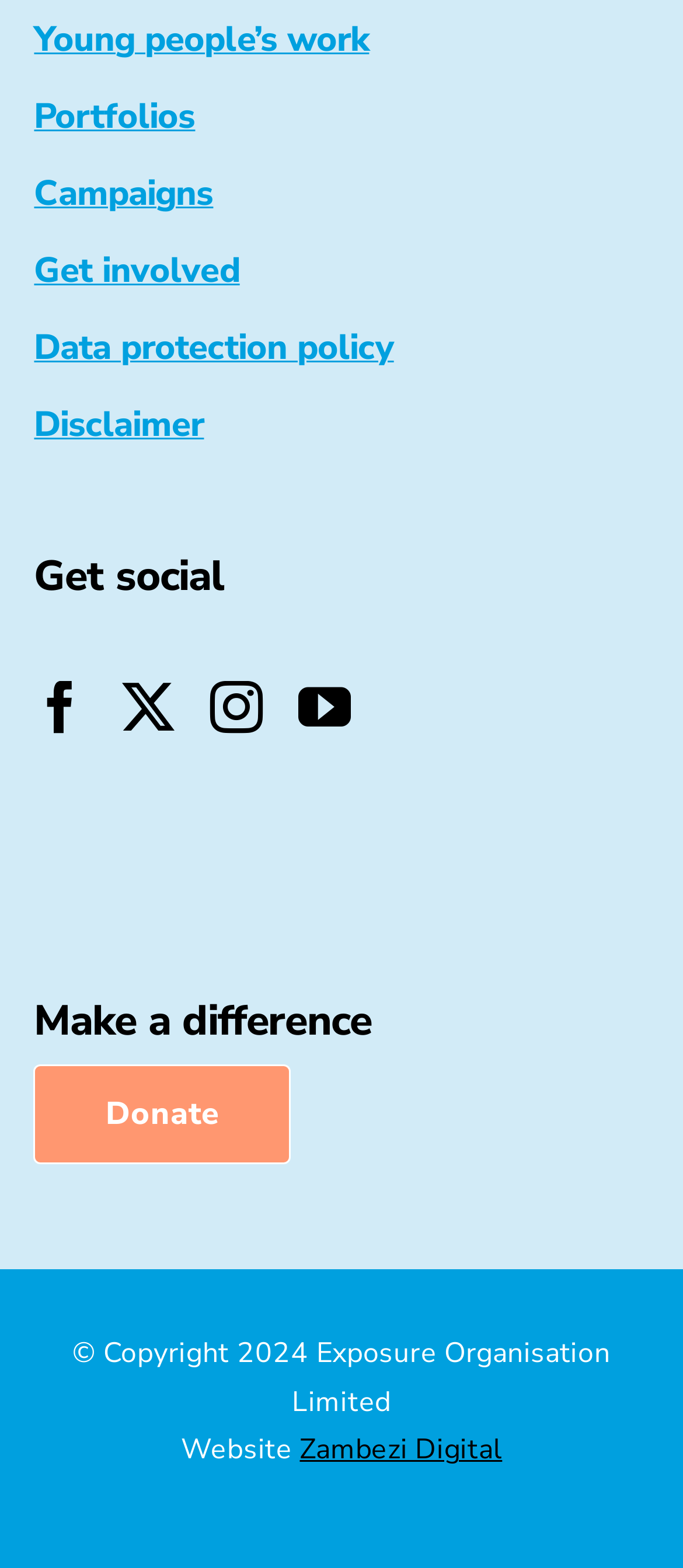Given the description "Zambezi Digital", provide the bounding box coordinates of the corresponding UI element.

[0.439, 0.913, 0.735, 0.937]